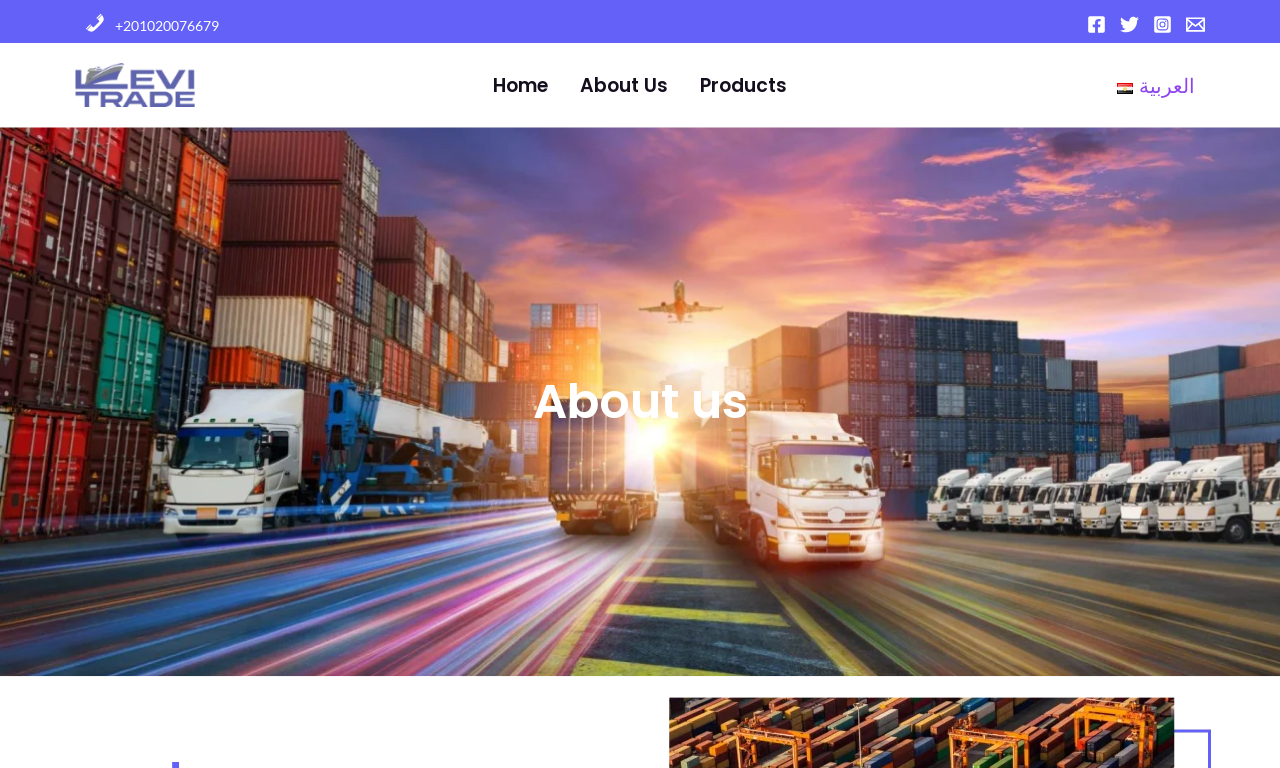Determine the bounding box coordinates of the clickable area required to perform the following instruction: "Choose Arabic language". The coordinates should be represented as four float numbers between 0 and 1: [left, top, right, bottom].

[0.873, 0.095, 0.934, 0.126]